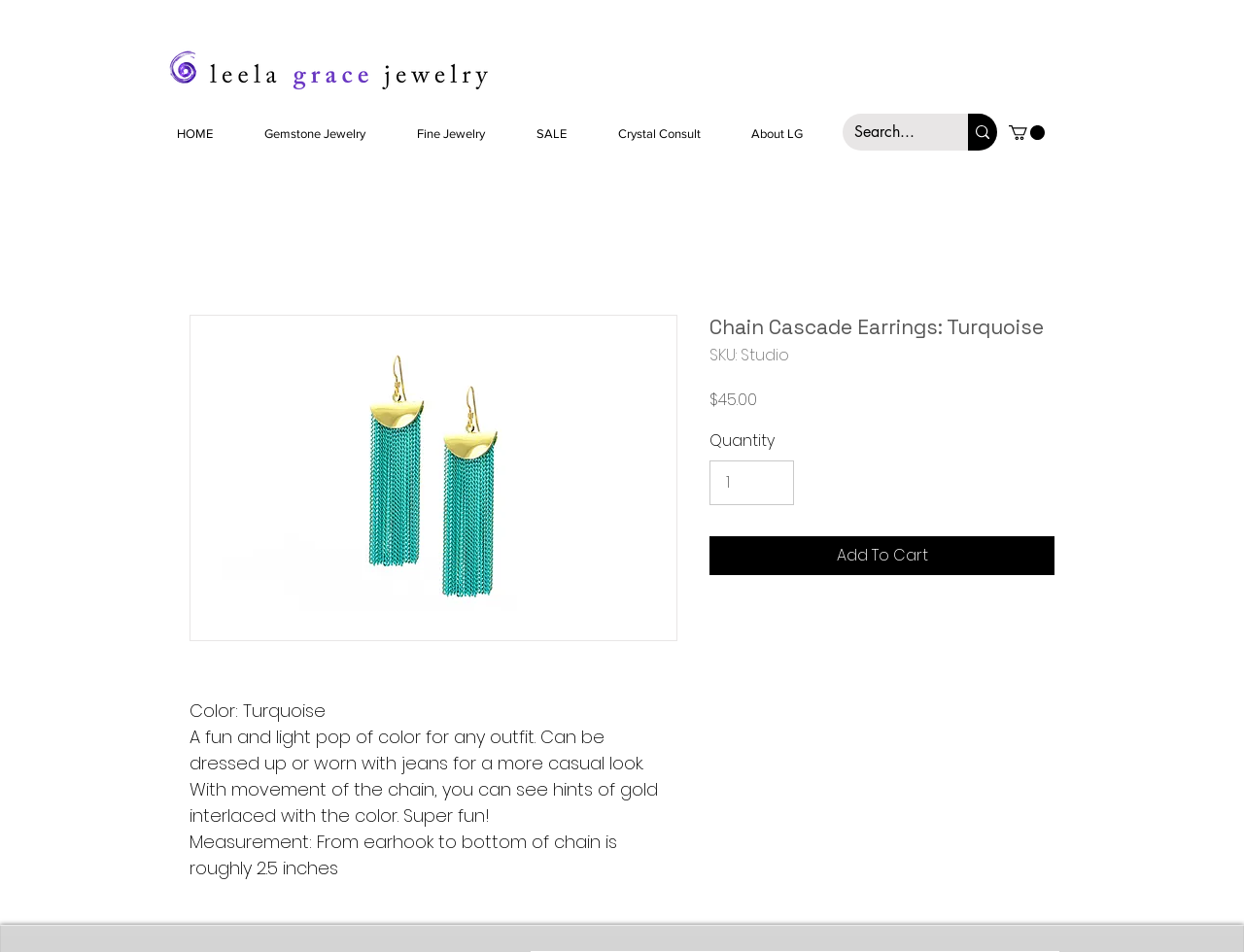Locate the bounding box coordinates of the area that needs to be clicked to fulfill the following instruction: "See other events". The coordinates should be in the format of four float numbers between 0 and 1, namely [left, top, right, bottom].

None